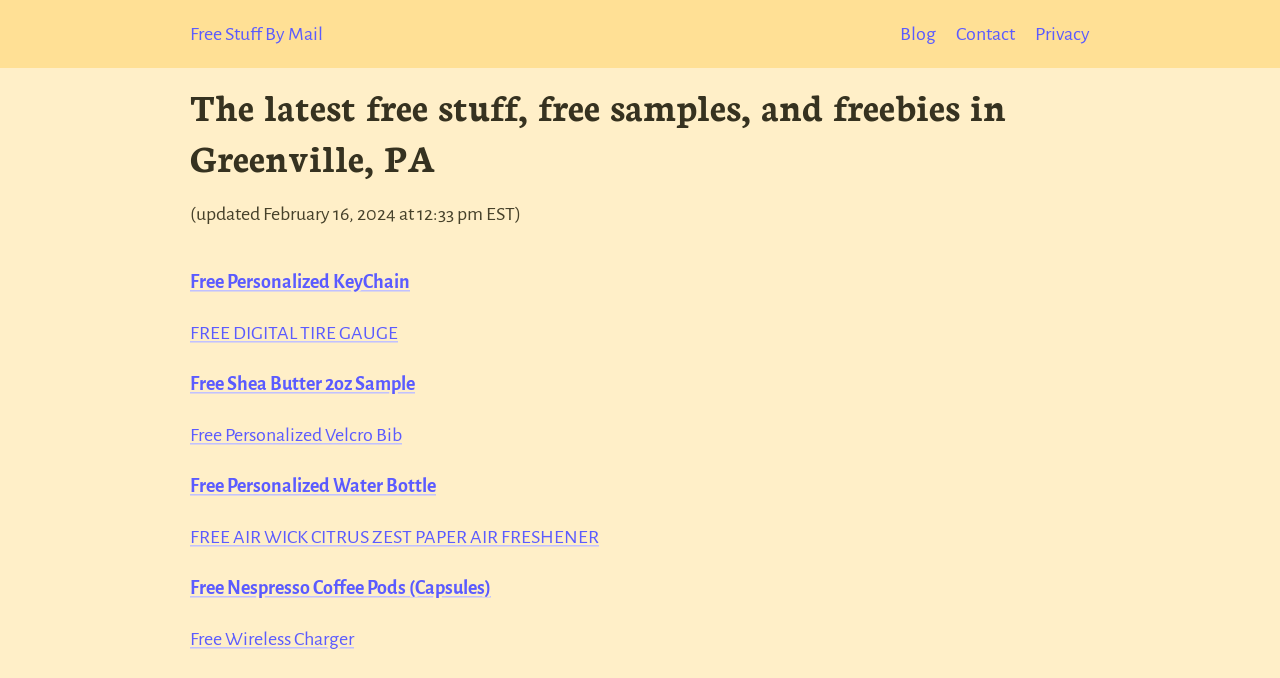Identify the bounding box coordinates of the clickable region required to complete the instruction: "check the free personalized keychain offer". The coordinates should be given as four float numbers within the range of 0 and 1, i.e., [left, top, right, bottom].

[0.148, 0.402, 0.32, 0.431]